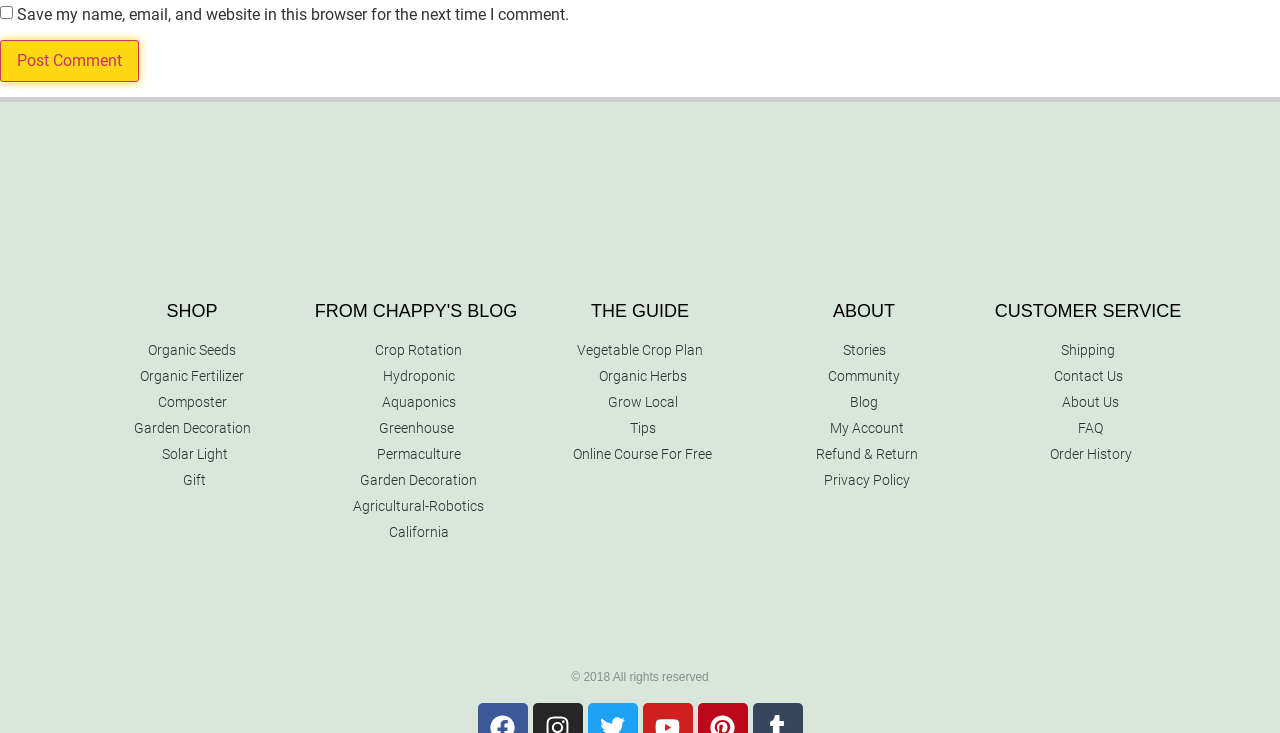Please identify the bounding box coordinates for the region that you need to click to follow this instruction: "Go to 'Organic Seeds'".

[0.062, 0.463, 0.238, 0.492]